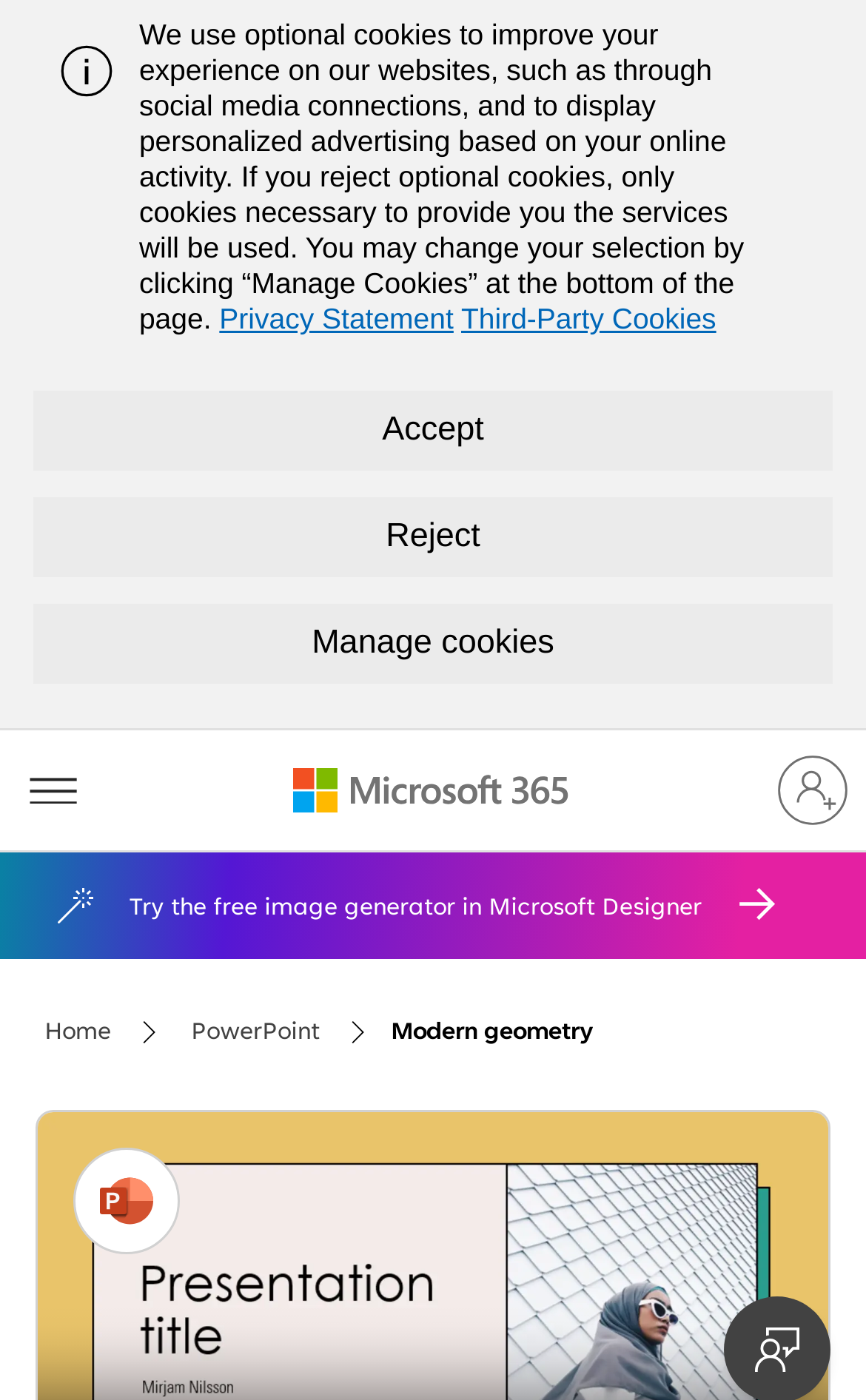Find the bounding box coordinates of the element's region that should be clicked in order to follow the given instruction: "Go to the home page". The coordinates should consist of four float numbers between 0 and 1, i.e., [left, top, right, bottom].

[0.051, 0.723, 0.128, 0.755]